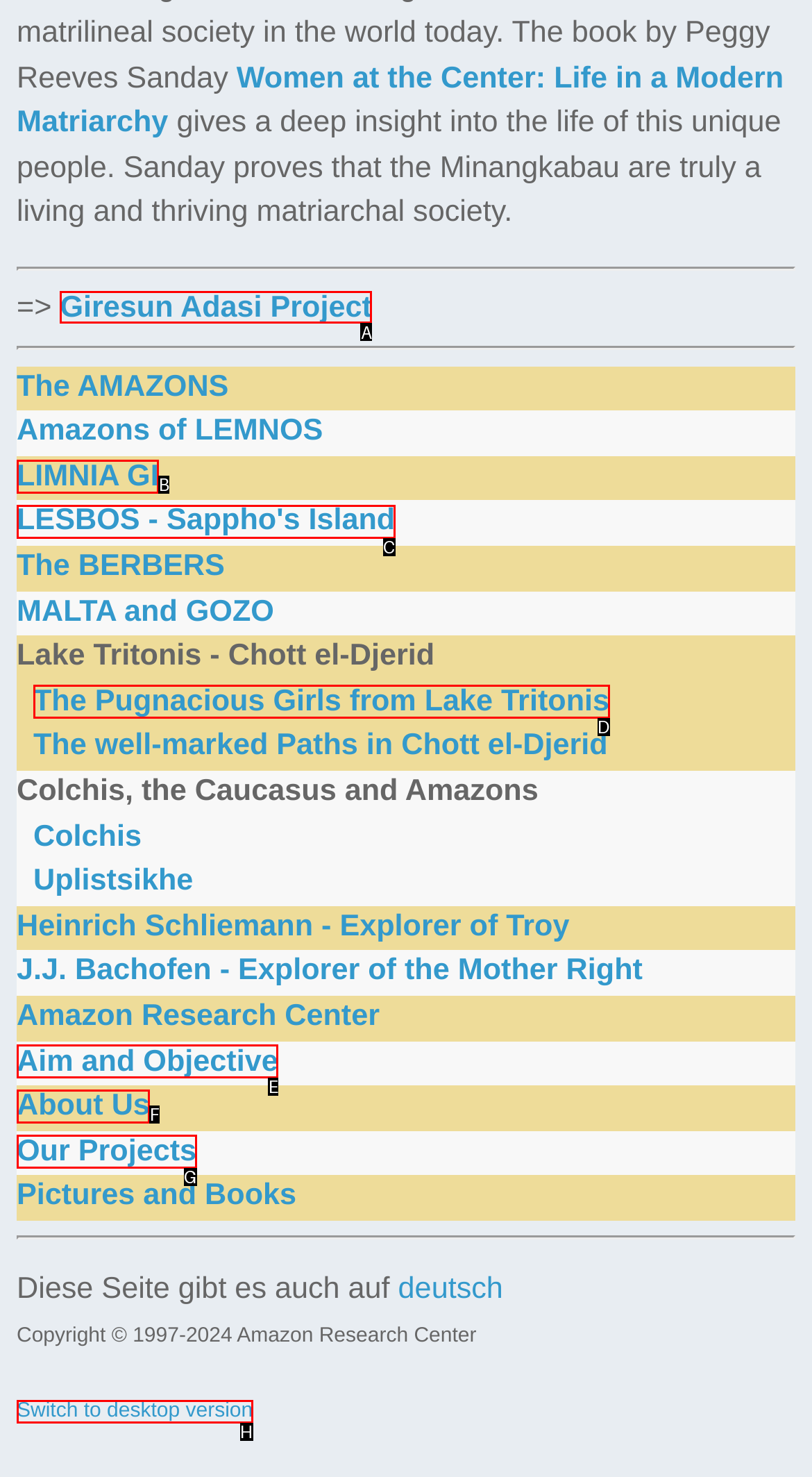Select the HTML element that needs to be clicked to carry out the task: Learn about the Giresun Adasi Project
Provide the letter of the correct option.

A